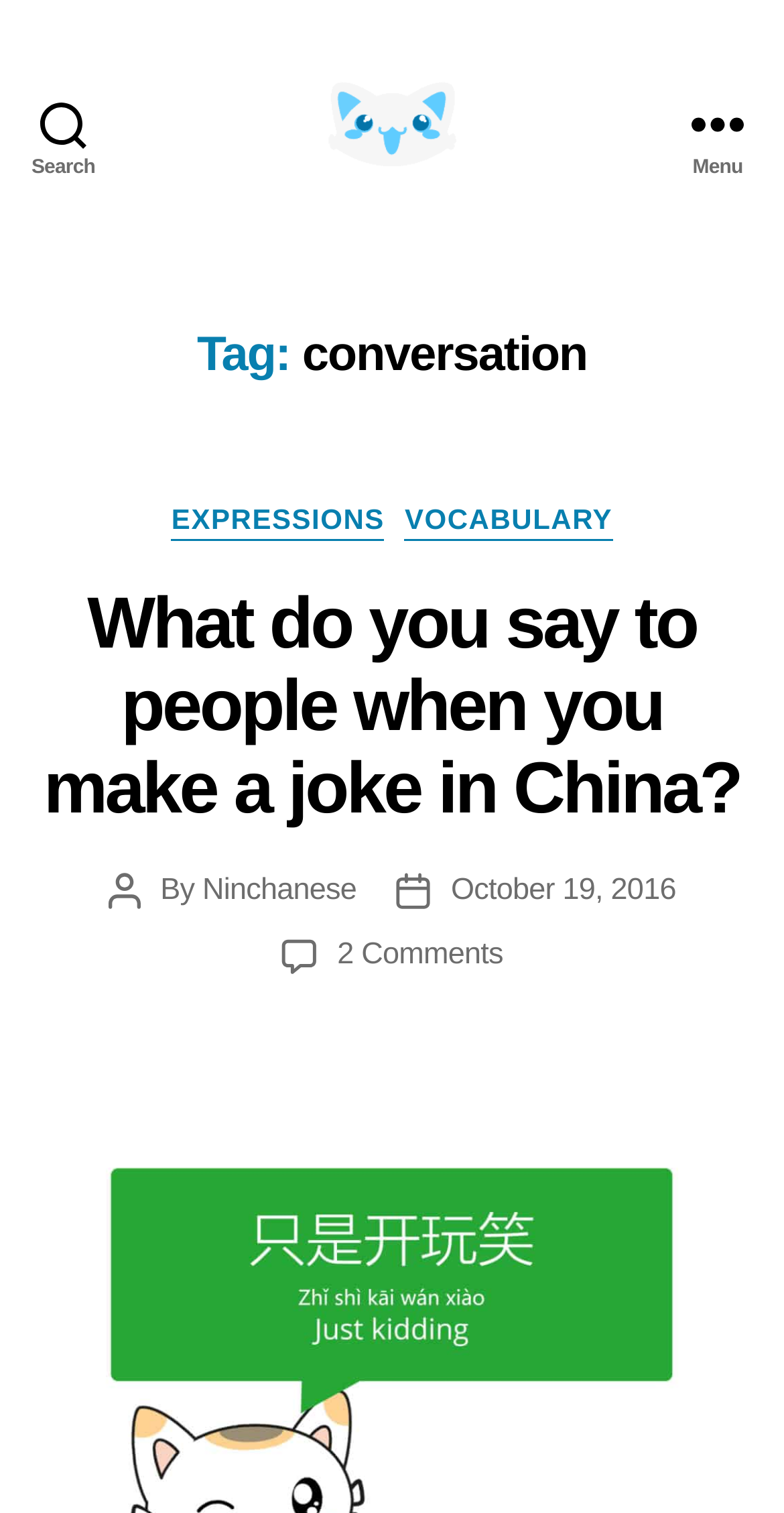Please find the bounding box coordinates of the element's region to be clicked to carry out this instruction: "Go to Ninchanese homepage".

[0.397, 0.042, 0.603, 0.122]